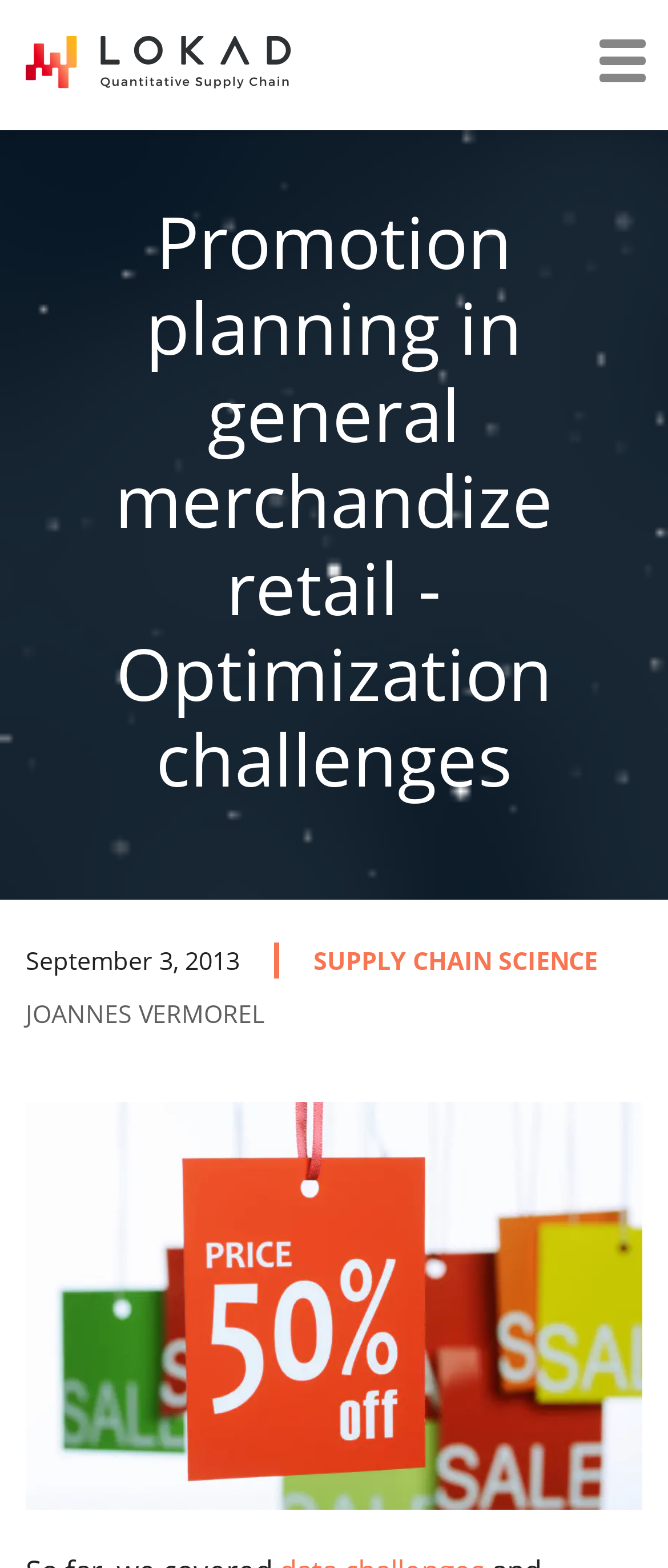From the webpage screenshot, predict the bounding box of the UI element that matches this description: "Home".

None